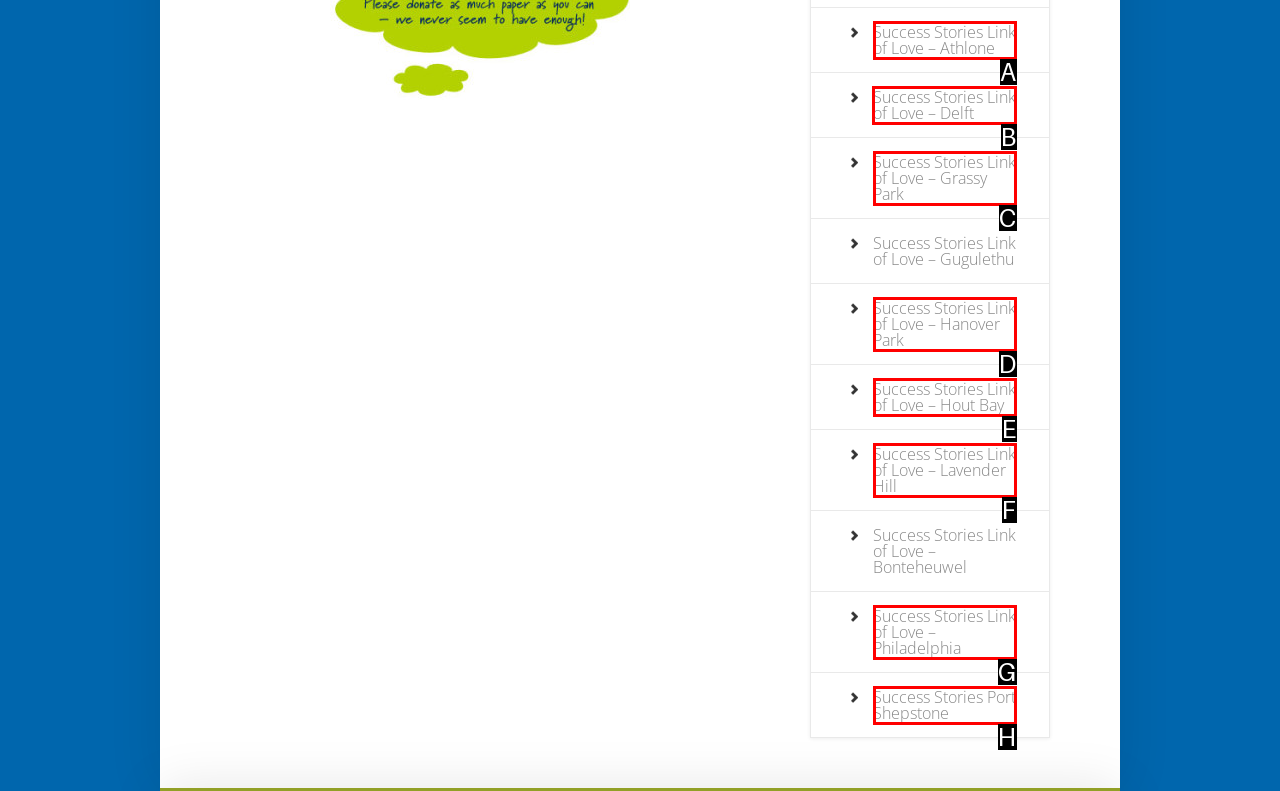What option should you select to complete this task: read success stories in Delft? Indicate your answer by providing the letter only.

B